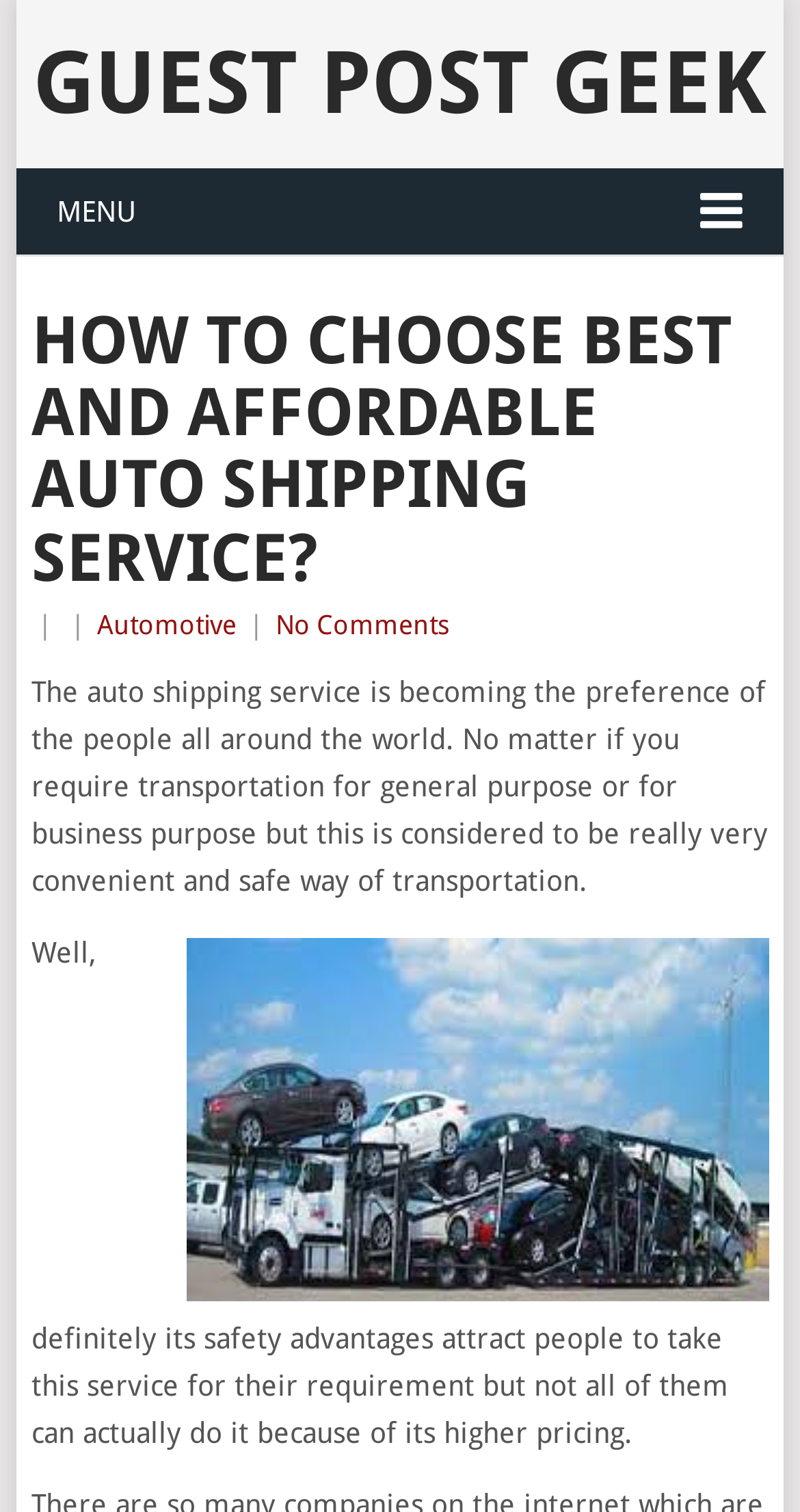Provide a brief response using a word or short phrase to this question:
How many links are present in the header section?

3